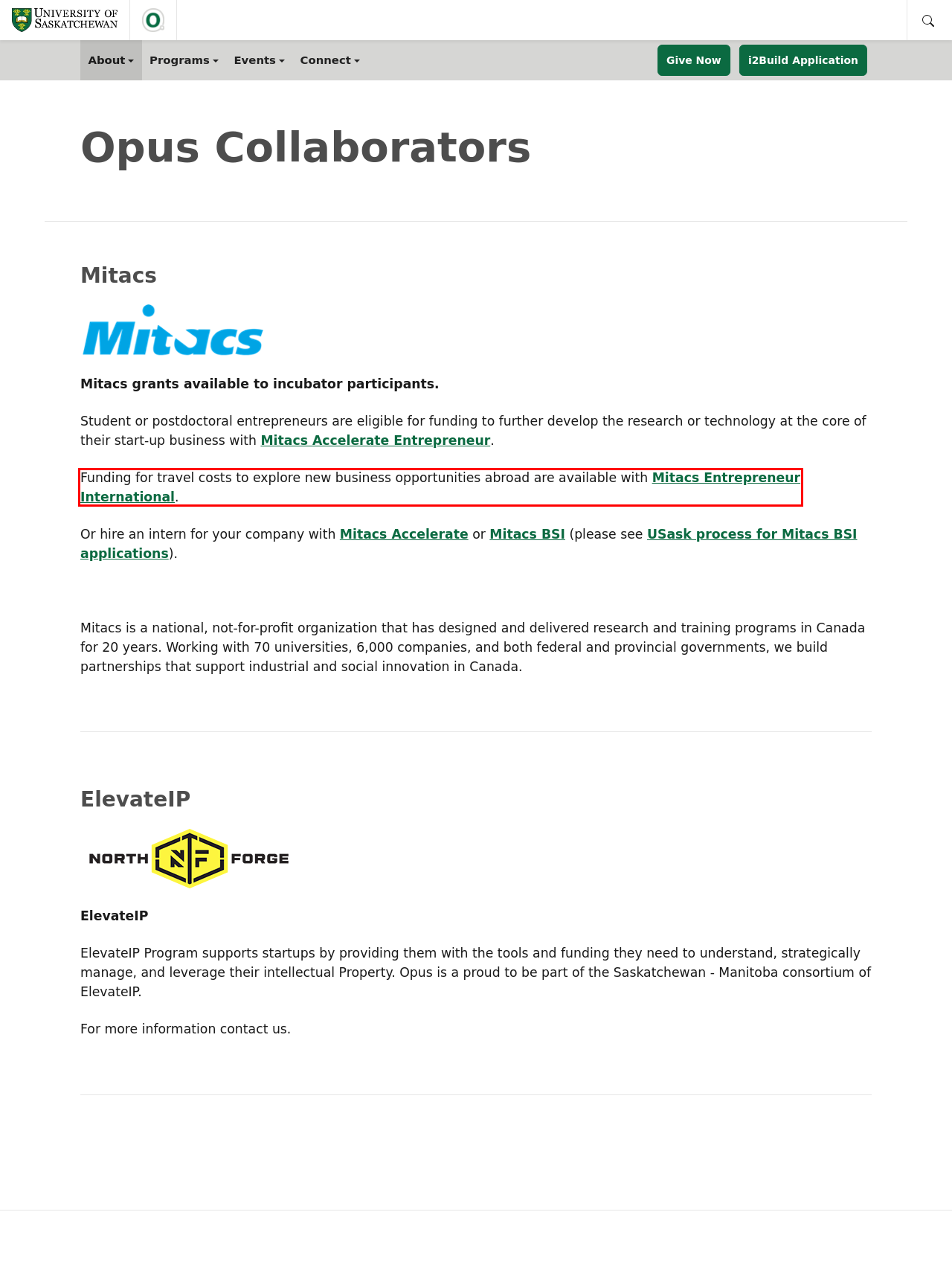Given a screenshot of a webpage with a red bounding box, please pick the webpage description that best fits the new webpage after clicking the element inside the bounding box. Here are the candidates:
A. Supercharge Your Core Business with Mitacs Acceleration Program
B. Innovate2Build (i2Build) - Opus | University of Saskatchewan
C. Disclaimer - University of Saskatchewan
D. University of Saskatchewan
E. Website Privacy Statement - University of Saskatchewan
F. Land Acknowledgement - Office of the Vice-Provost Indigenous Engagement | University of Saskatchewan
G. Empower Your Entrepreneurial Journey with Mitacs
H. Unlock Your Future with Mitacs Business Strategy Internship

G